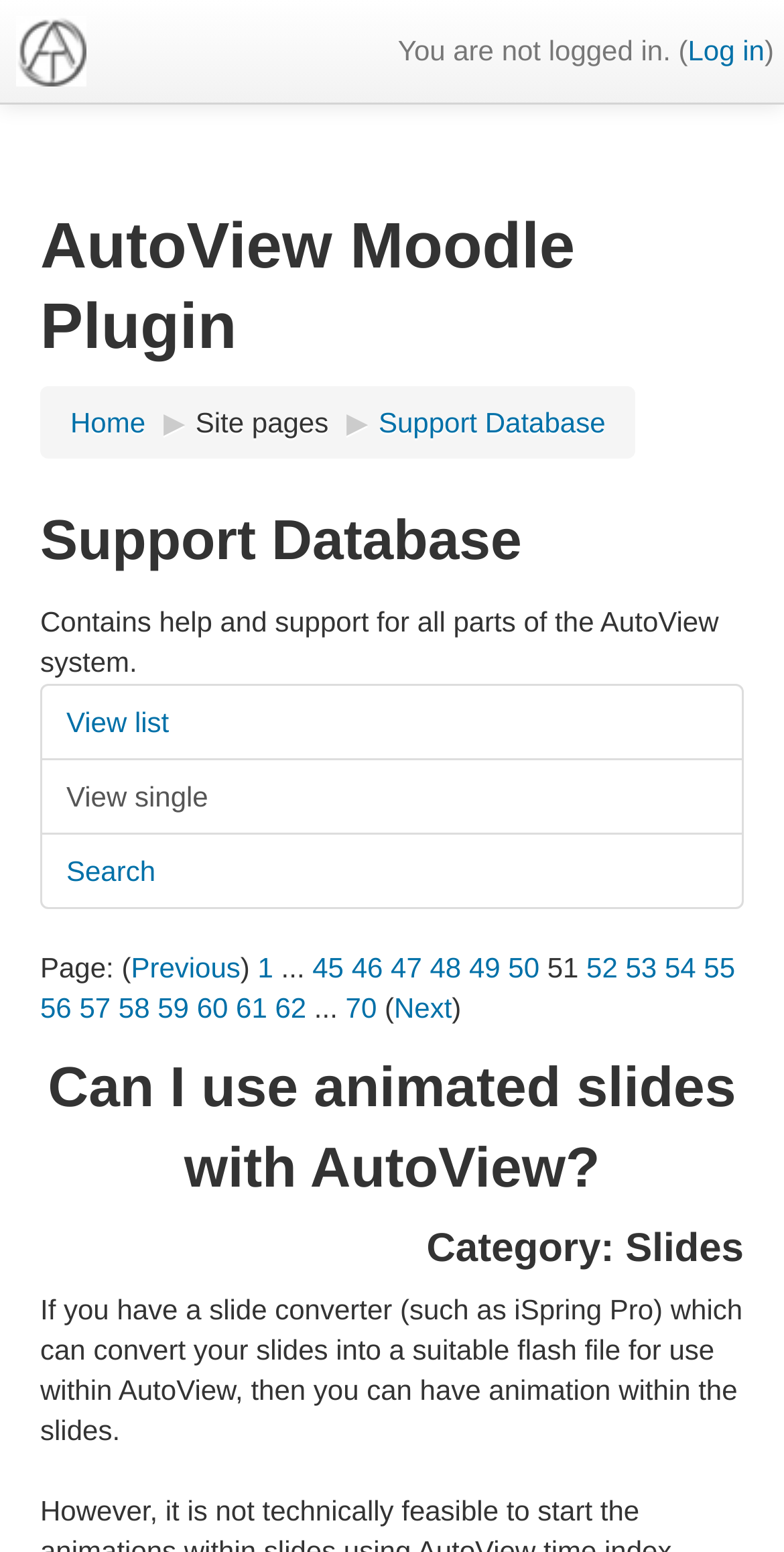Could you highlight the region that needs to be clicked to execute the instruction: "Go to page 1"?

[0.329, 0.613, 0.349, 0.634]